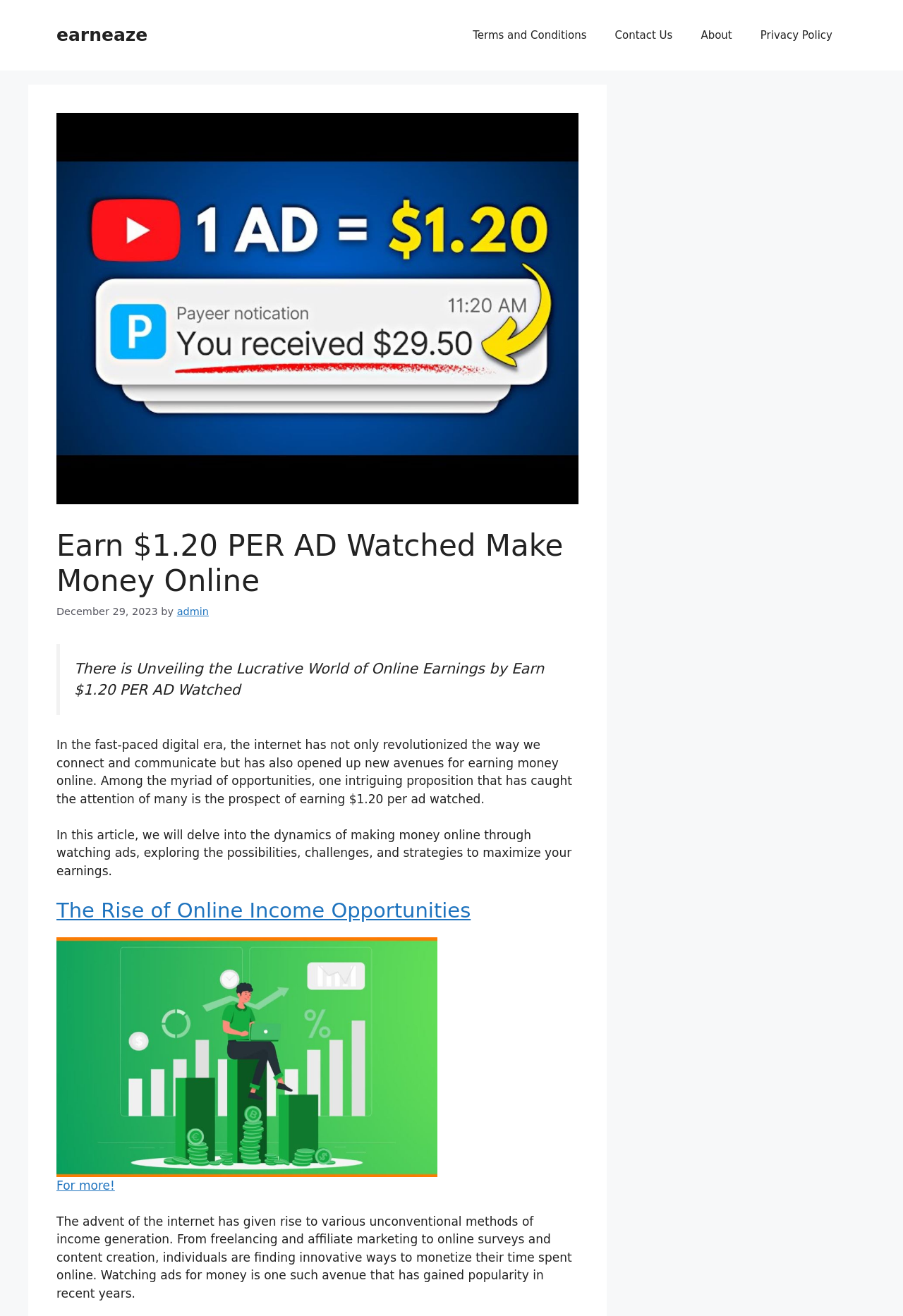Please determine the bounding box coordinates of the element's region to click for the following instruction: "Click the 'admin' link".

[0.196, 0.46, 0.231, 0.469]